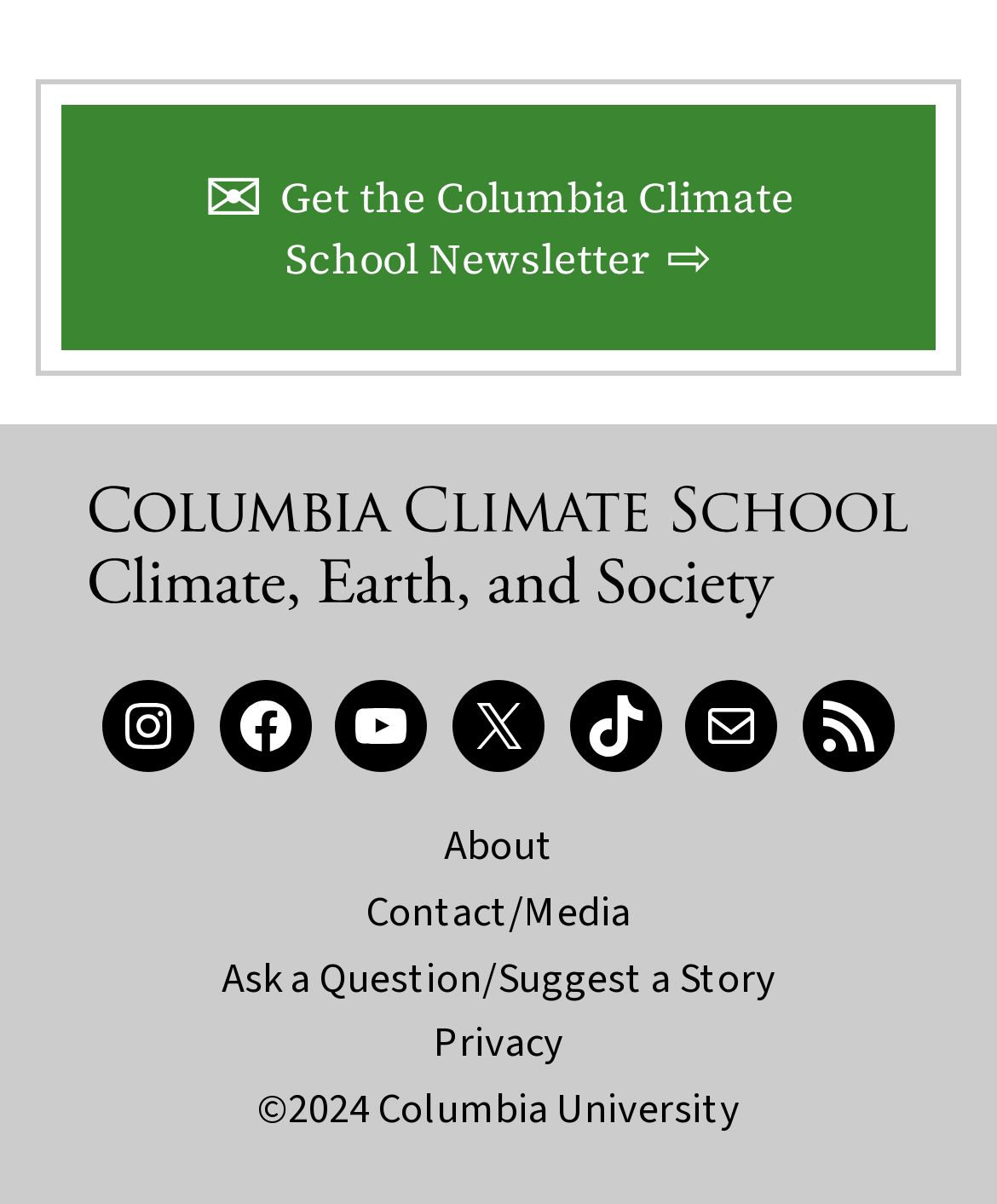What is the second link in the social media section?
Offer a detailed and exhaustive answer to the question.

I looked at the social media links and found that the second link is Facebook, which is represented by its icon.